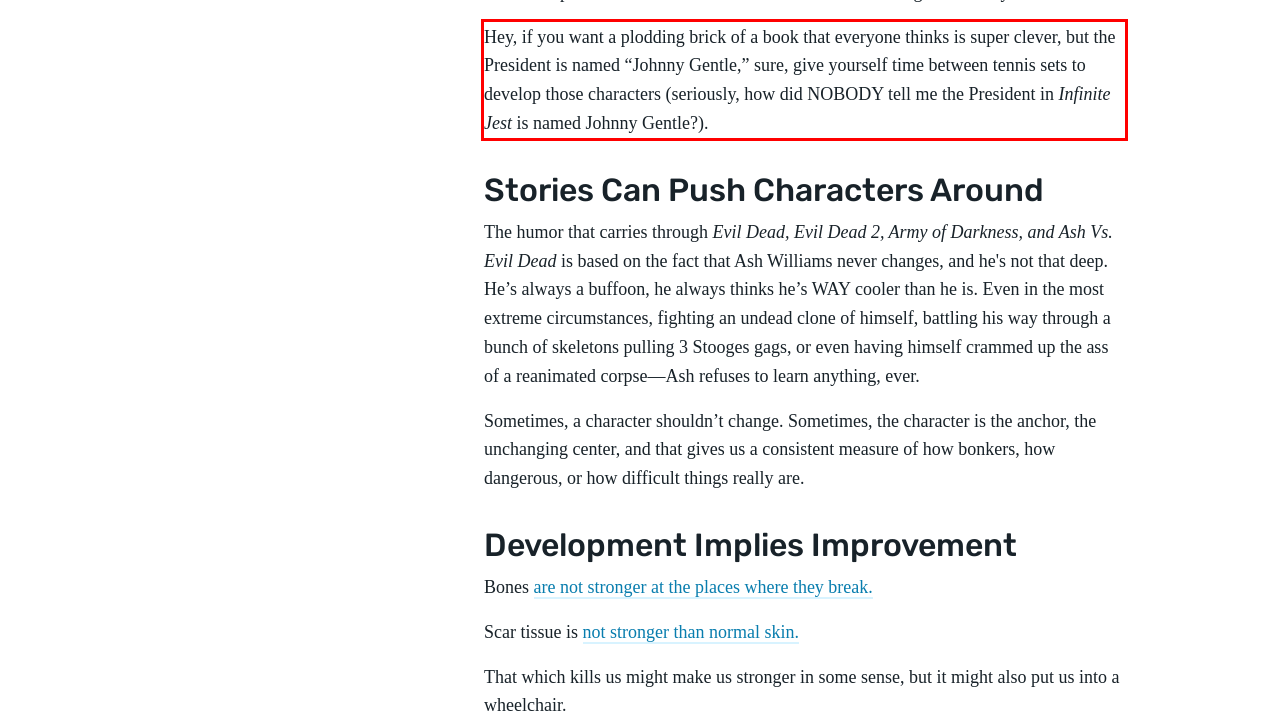There is a UI element on the webpage screenshot marked by a red bounding box. Extract and generate the text content from within this red box.

Hey, if you want a plodding brick of a book that everyone thinks is super clever, but the President is named “Johnny Gentle,” sure, give yourself time between tennis sets to develop those characters (seriously, how did NOBODY tell me the President in Infinite Jest is named Johnny Gentle?).